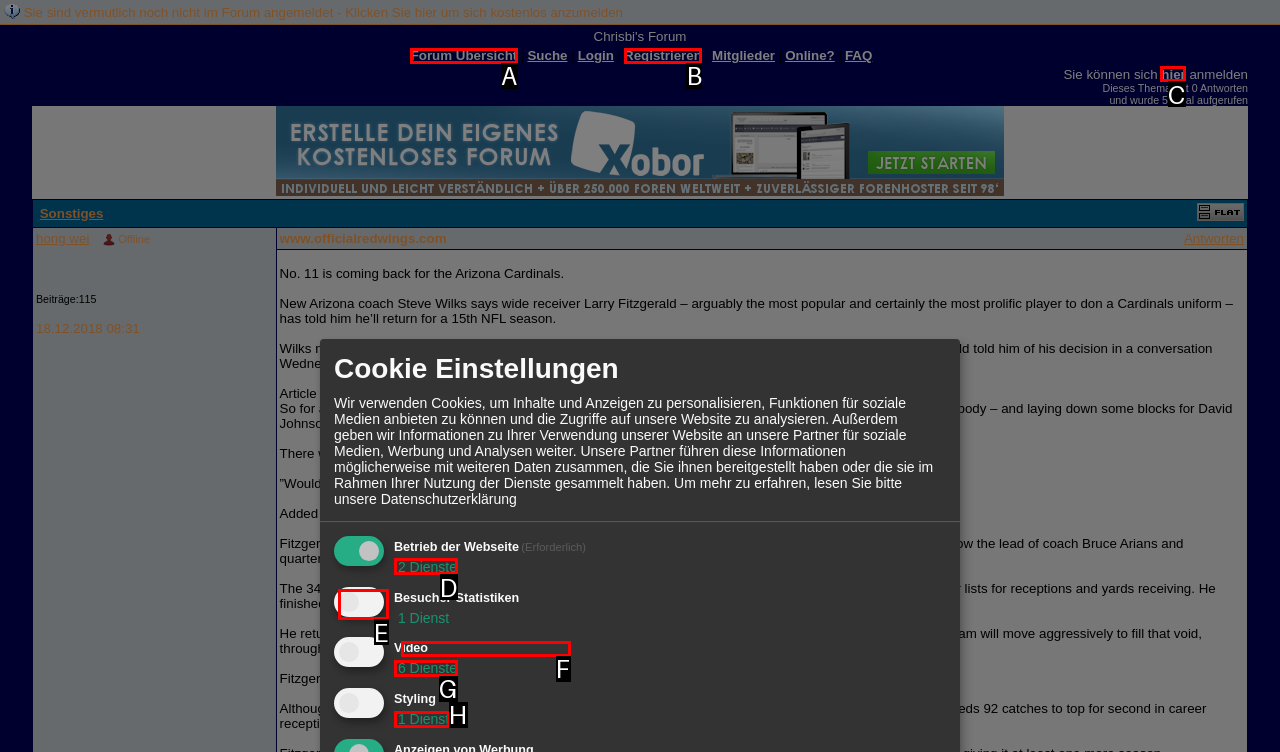Choose the letter of the UI element necessary for this task: Click on the 'hier' link
Answer with the correct letter.

C